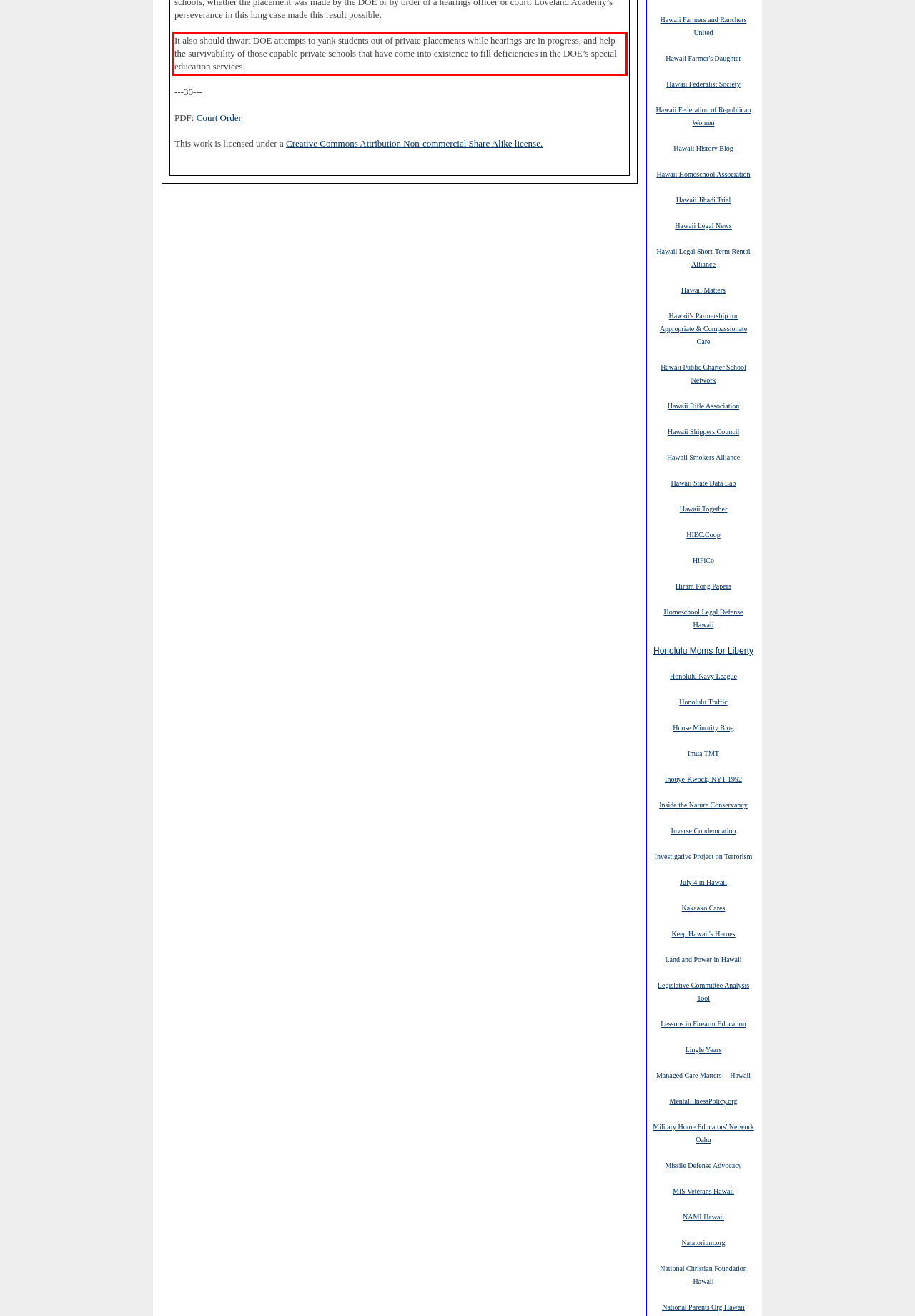In the screenshot of the webpage, find the red bounding box and perform OCR to obtain the text content restricted within this red bounding box.

It also should thwart DOE attempts to yank students out of private placements while hearings are in progress, and help the survivability of those capable private schools that have come into existence to fill deficiencies in the DOE’s special education services.